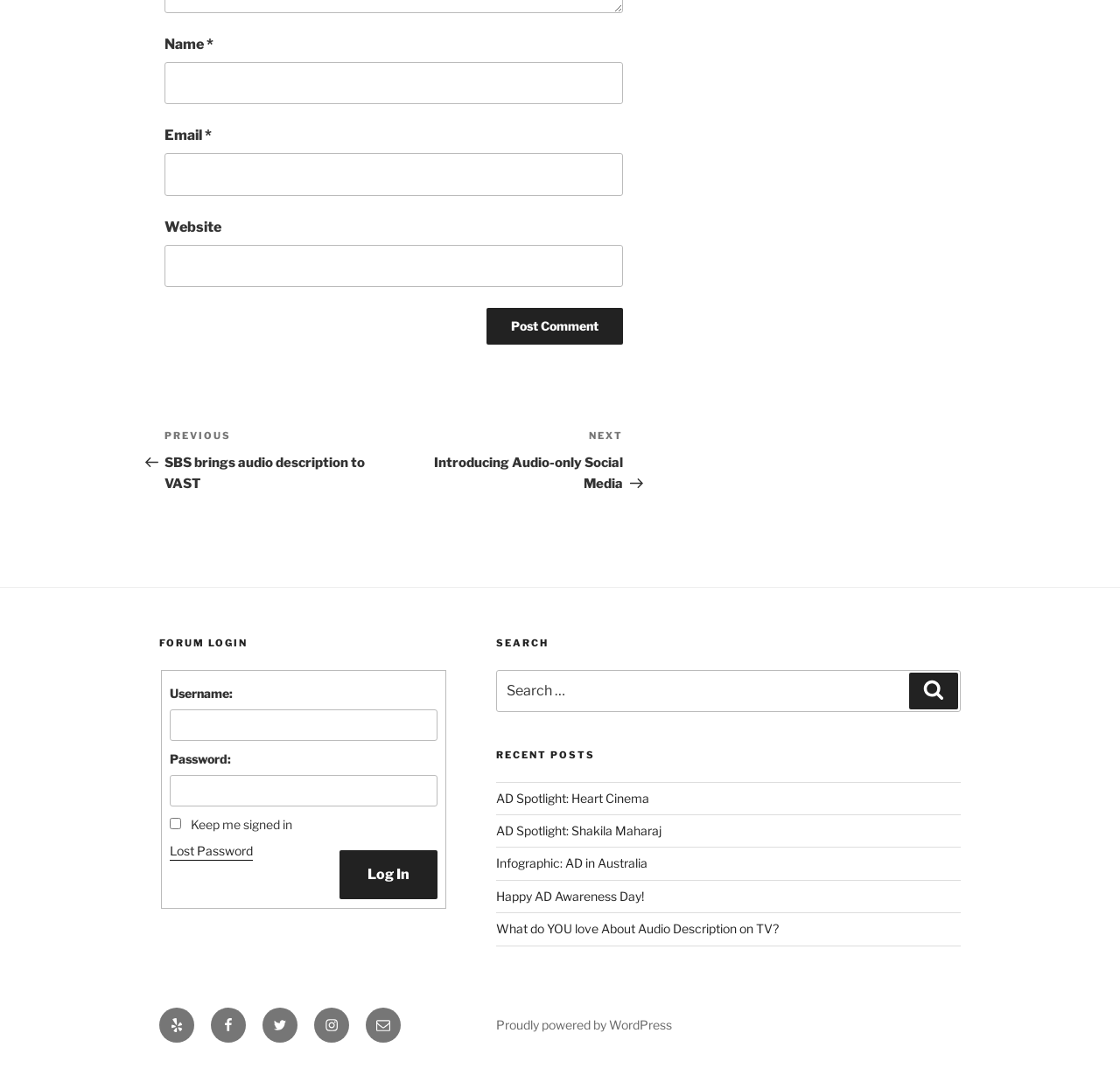Please identify the coordinates of the bounding box for the clickable region that will accomplish this instruction: "Go to the previous post".

[0.147, 0.401, 0.352, 0.461]